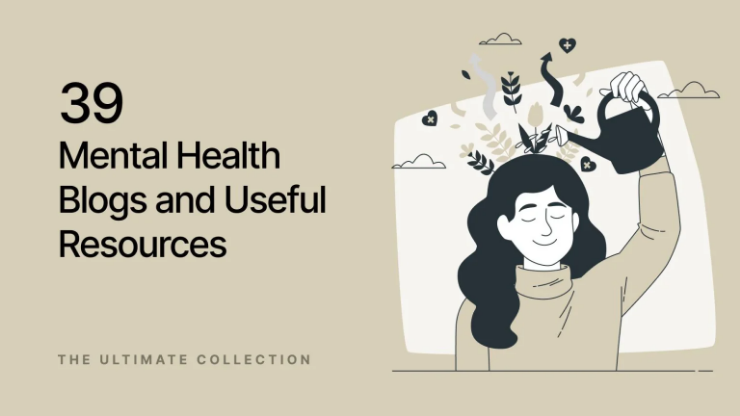What is the title of the collection?
Using the image, provide a concise answer in one word or a short phrase.

THE ULTIMATE COLLECTION